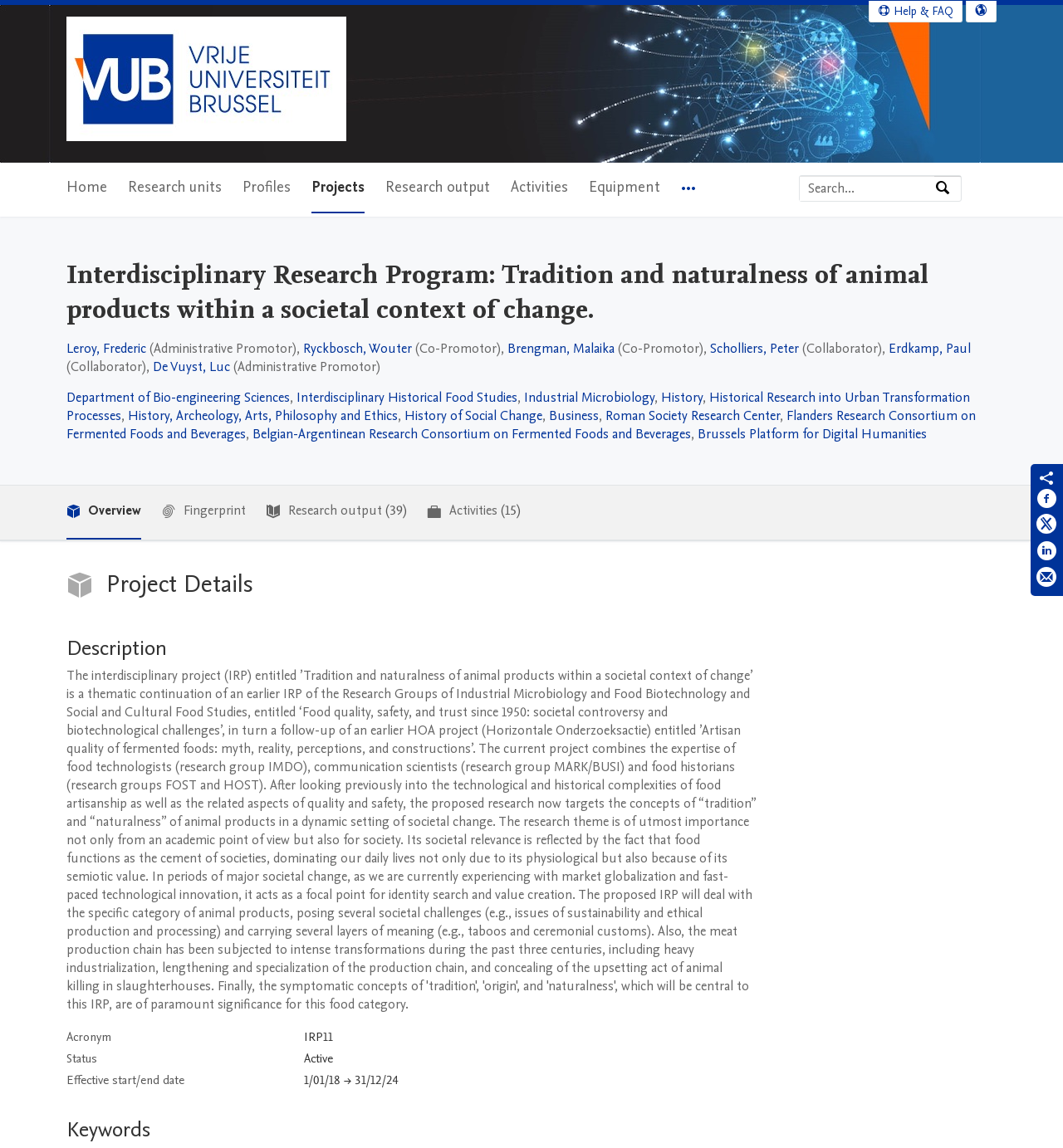Could you locate the bounding box coordinates for the section that should be clicked to accomplish this task: "View project details".

[0.062, 0.494, 0.704, 0.527]